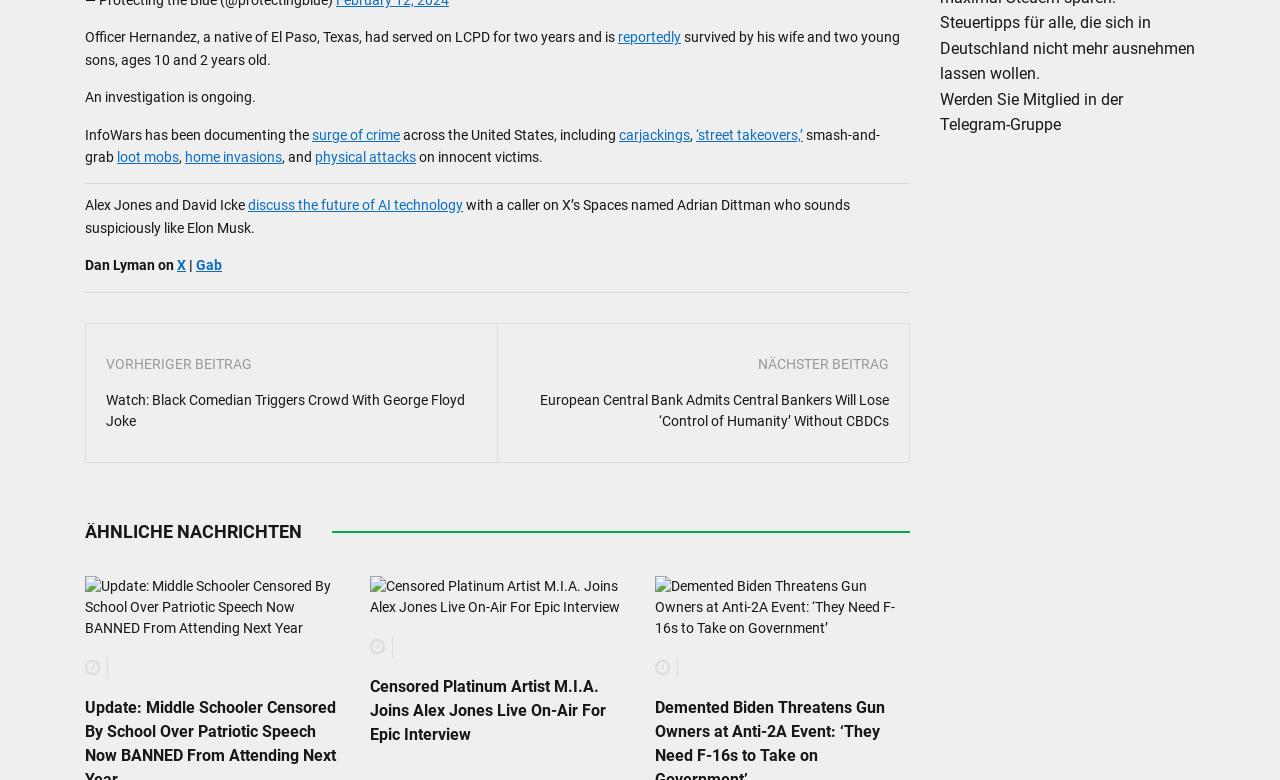Can you provide the bounding box coordinates for the element that should be clicked to implement the instruction: "Join the Telegram group"?

[0.734, 0.115, 0.877, 0.172]